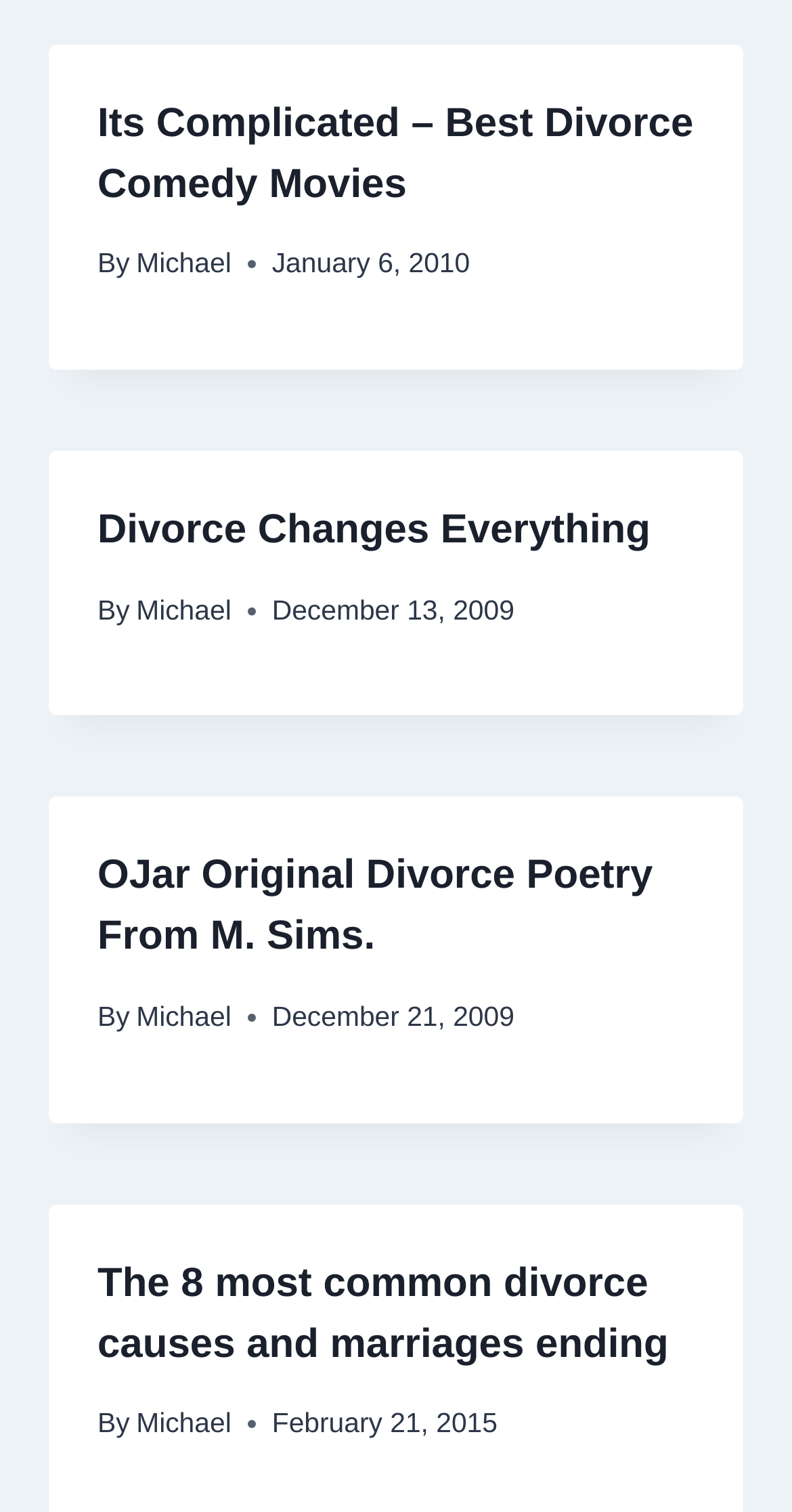Identify the bounding box coordinates for the UI element described by the following text: "Divorce Changes Everything". Provide the coordinates as four float numbers between 0 and 1, in the format [left, top, right, bottom].

[0.123, 0.336, 0.821, 0.366]